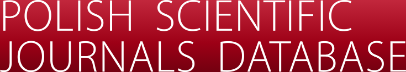What is the typography of the title?
Please provide a detailed and comprehensive answer to the question.

The title 'POLISH SCIENTIFIC JOURNALS DATABASE' is displayed in bold, white typography, which suggests that the typography of the title is bold and white.